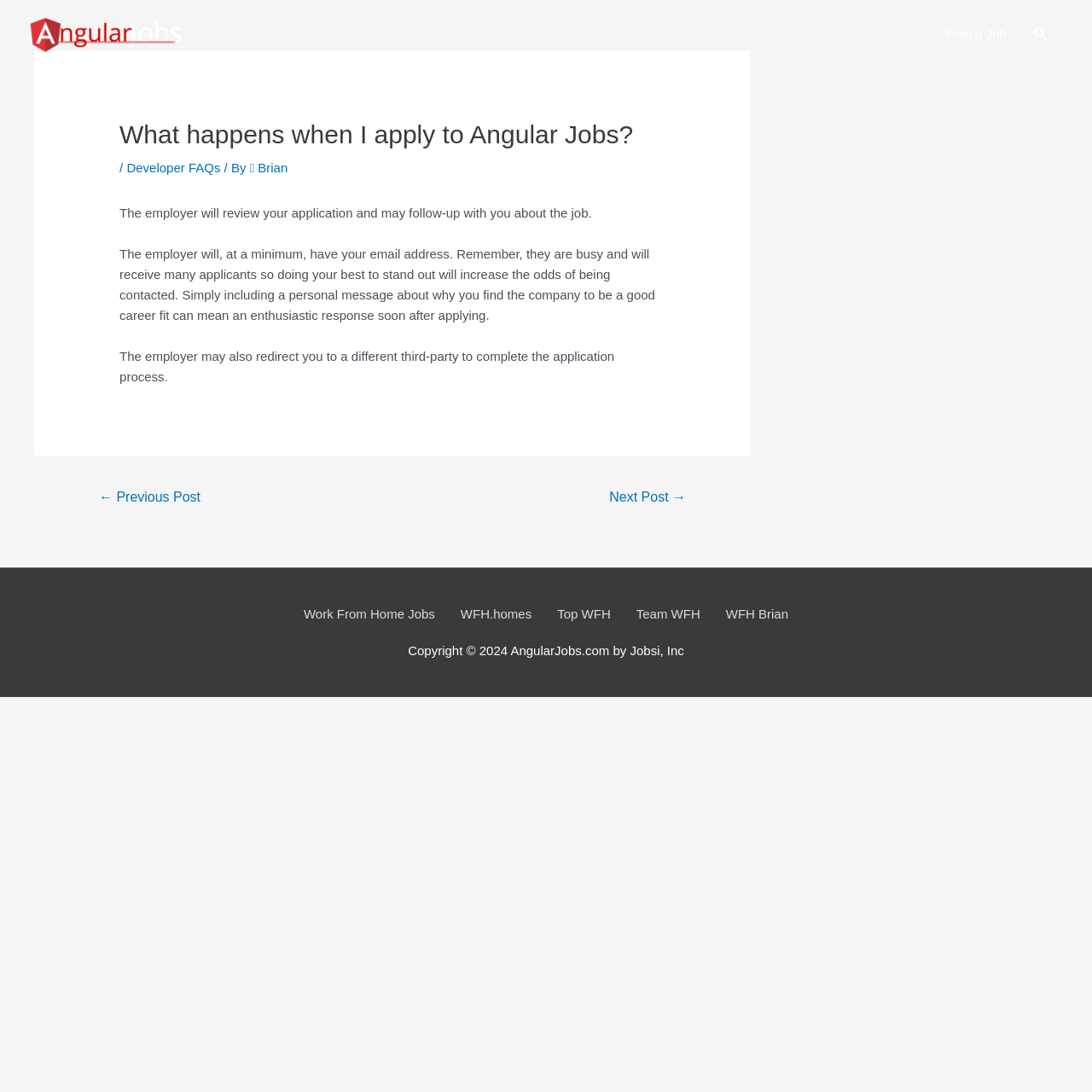Please identify the bounding box coordinates of the clickable area that will fulfill the following instruction: "view Developer FAQs". The coordinates should be in the format of four float numbers between 0 and 1, i.e., [left, top, right, bottom].

[0.116, 0.147, 0.202, 0.16]